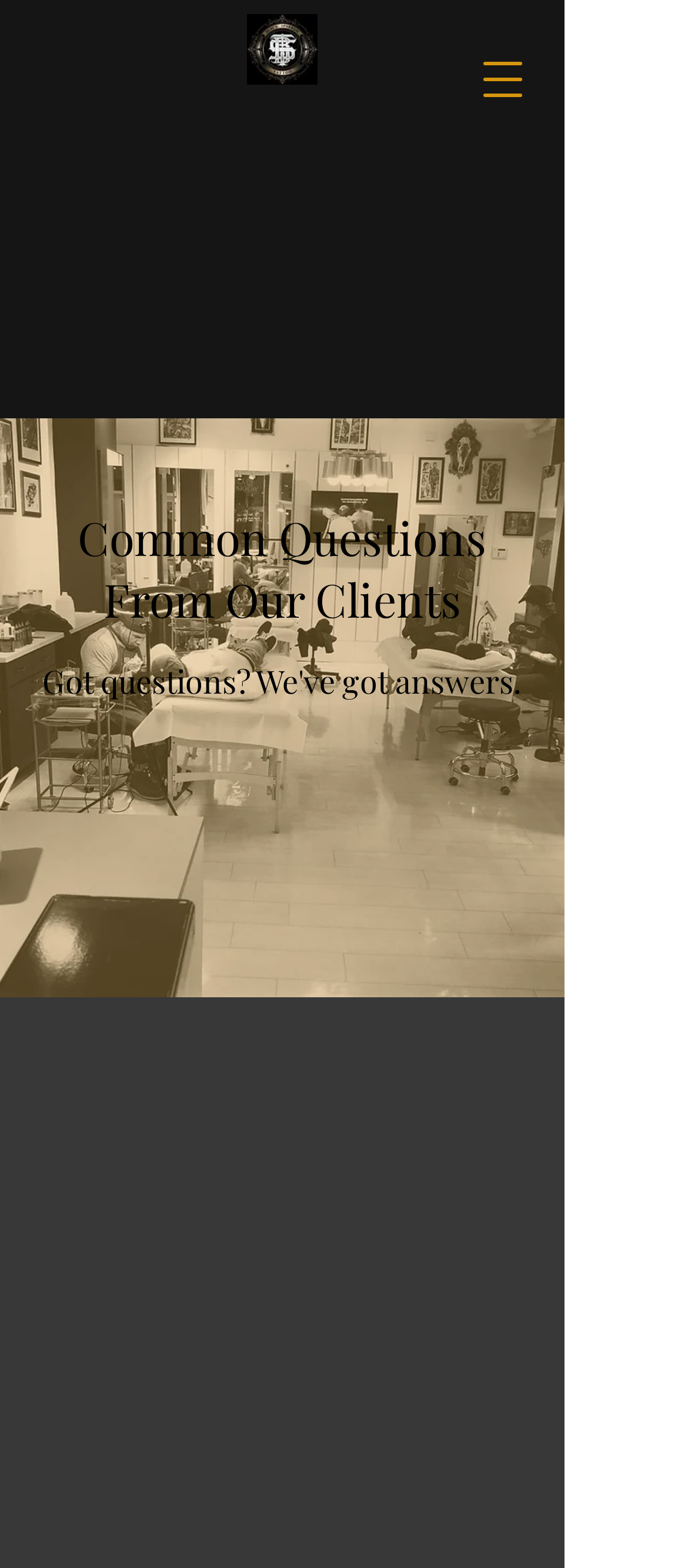Please extract the title of the webpage.

Common Questions From Our Clients